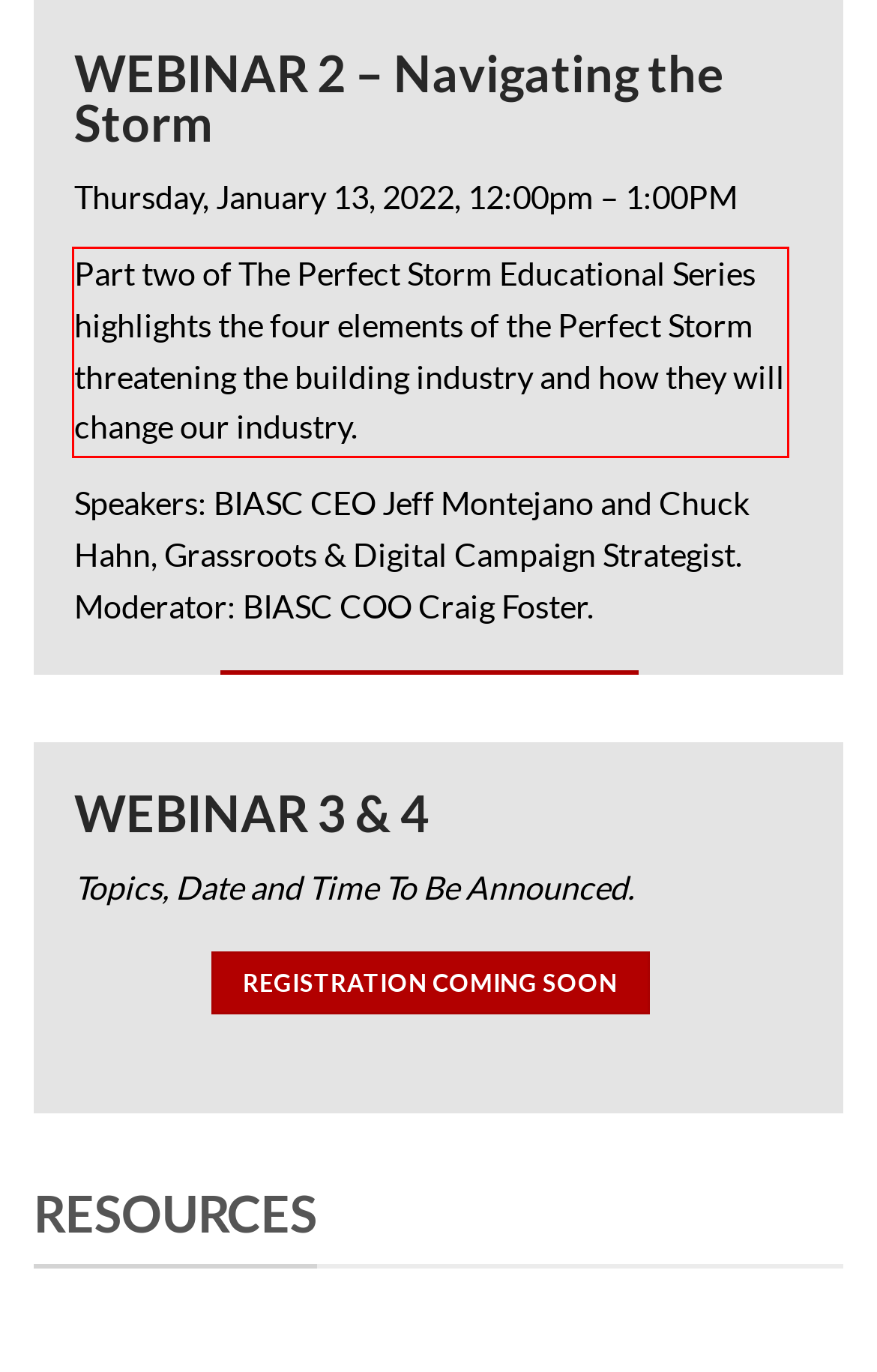Examine the webpage screenshot and use OCR to obtain the text inside the red bounding box.

Part two of The Perfect Storm Educational Series highlights the four elements of the Perfect Storm threatening the building industry and how they will change our industry.